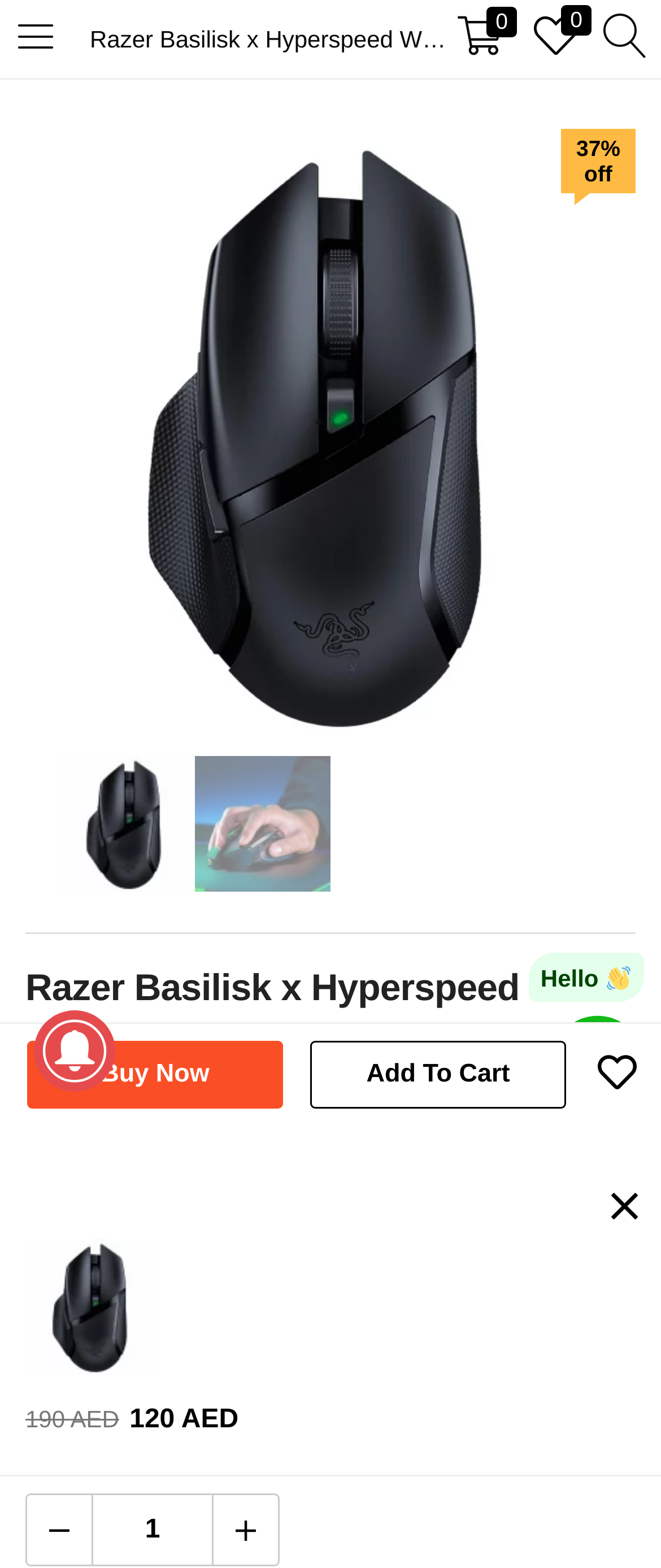Can you specify the bounding box coordinates for the region that should be clicked to fulfill this instruction: "View Razer gaming mouse details".

[0.038, 0.082, 0.962, 0.471]